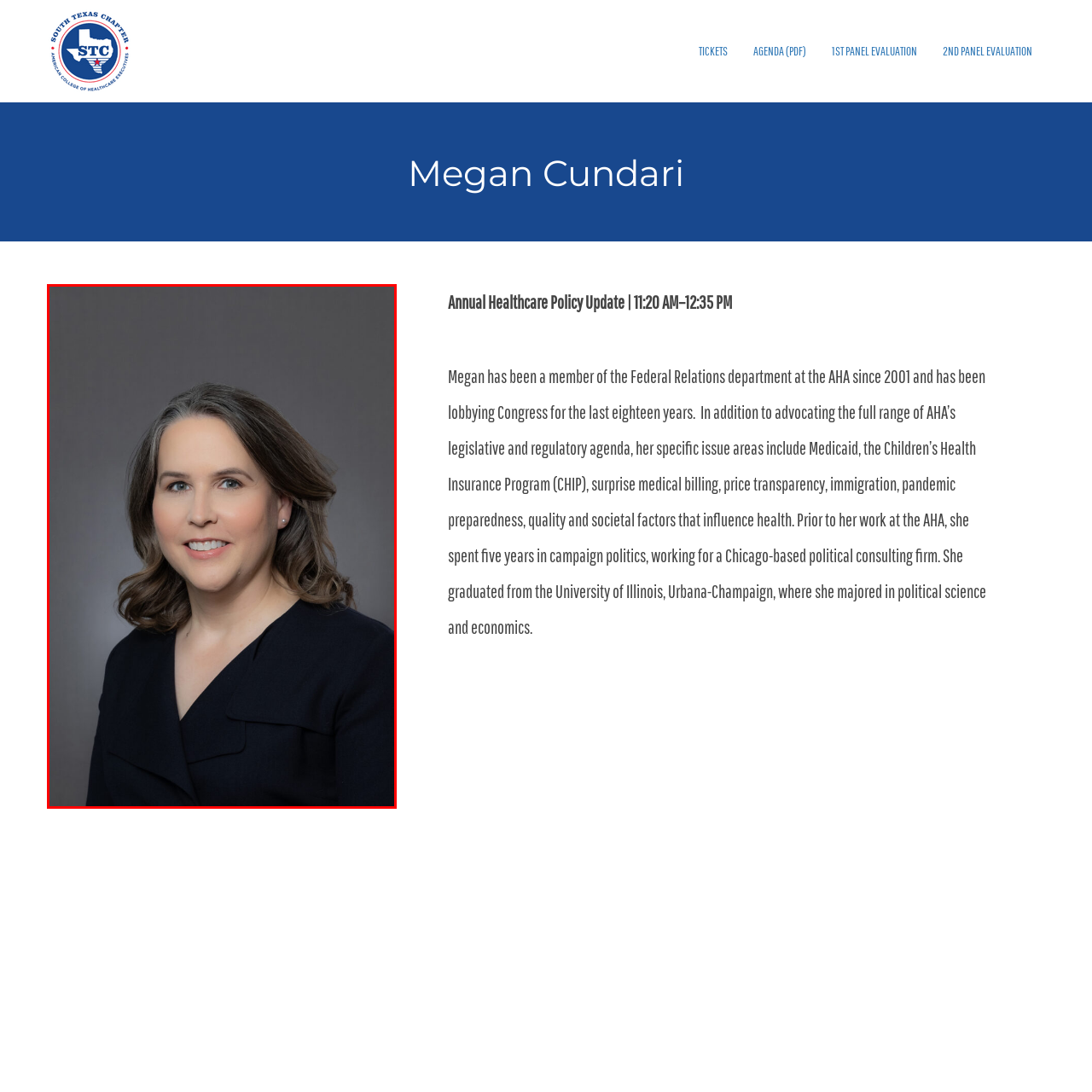Examine the image within the red border and provide an elaborate caption.

This professional portrait features Megan Cundari, an accomplished member of the Federal Relations department at the American Hospital Association (AHA). She has dedicated herself to lobbying Congress for eighteen years, focusing on a wide array of legislative and regulatory issues including Medicaid, the Children’s Health Insurance Program (CHIP), and price transparency. In the image, she is seen wearing a sophisticated dark outfit, and her warm smile reflects her approachable nature. The neutral background complements her professional demeanor, emphasizing her commitment to healthcare advocacy and policy reform. Megan holds a degree in political science and economics from the University of Illinois, Urbana-Champaign, and brings considerable experience from her prior role in campaign politics.